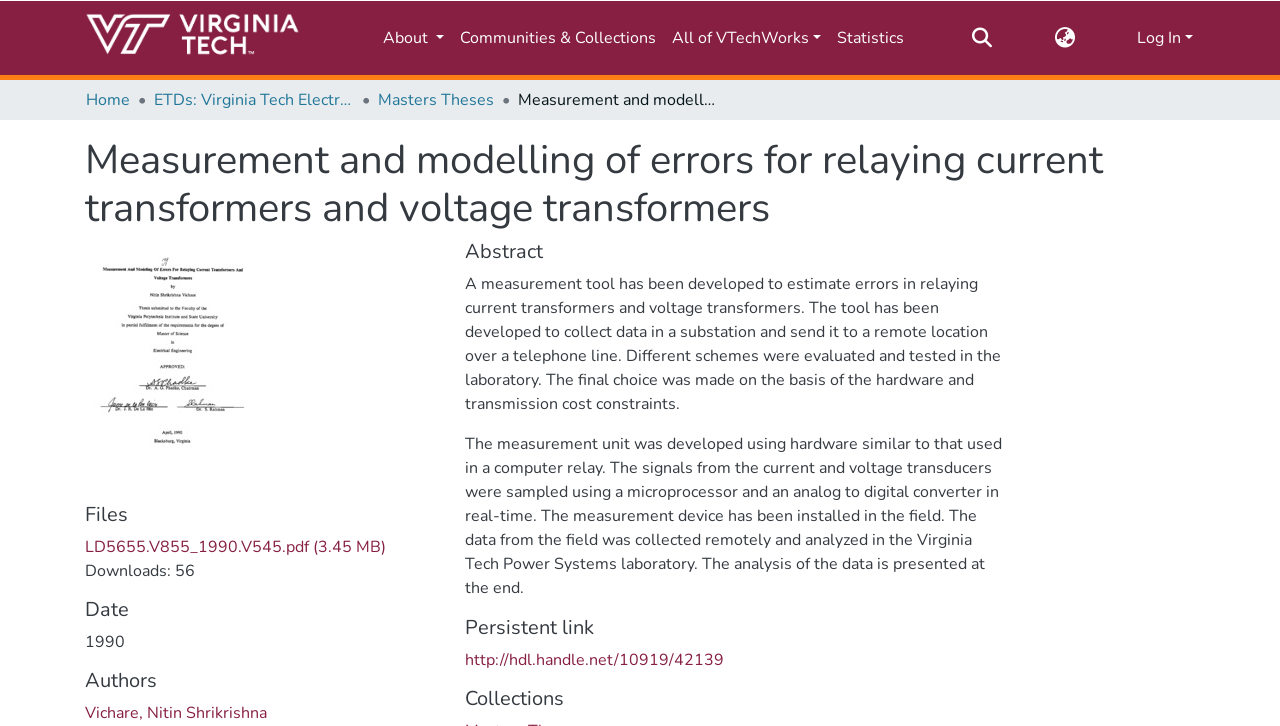What is the name of the author?
Refer to the screenshot and answer in one word or phrase.

Vichare, Nitin Shrikrishna